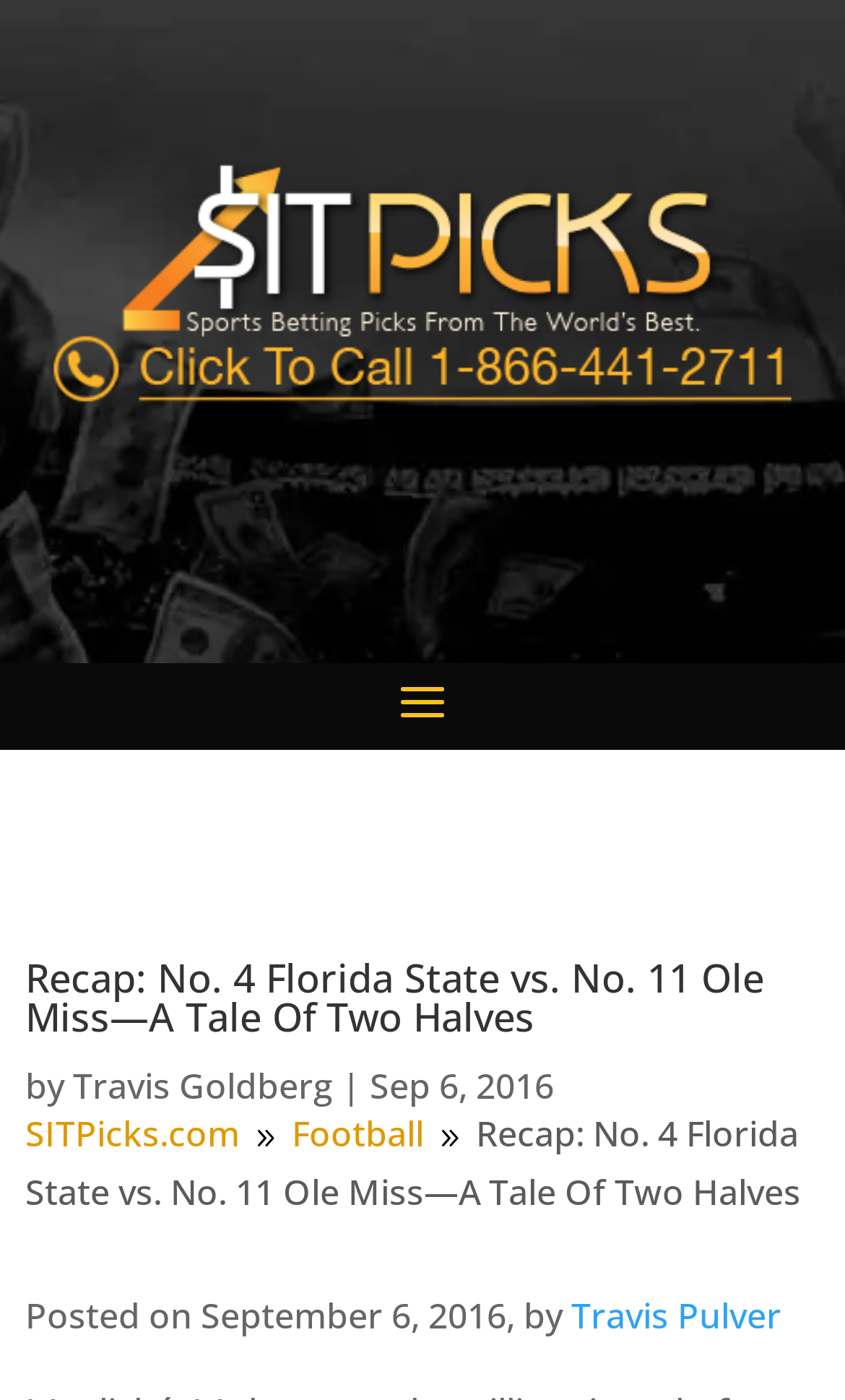Give a concise answer of one word or phrase to the question: 
What is the date of the article?

Sep 6, 2016